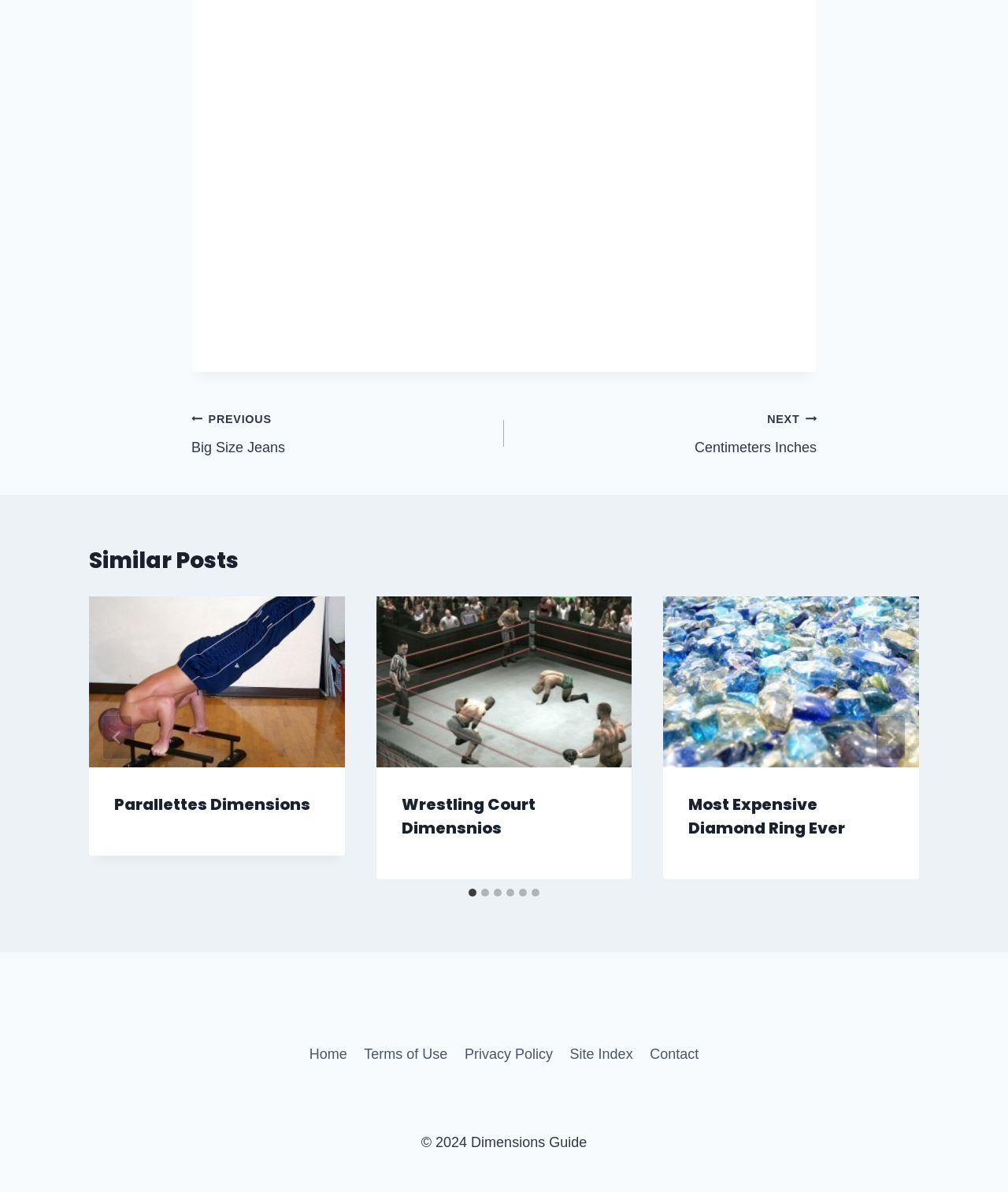What is the title of the first slide?
Please provide a single word or phrase as your answer based on the image.

Parallettes Dimensions